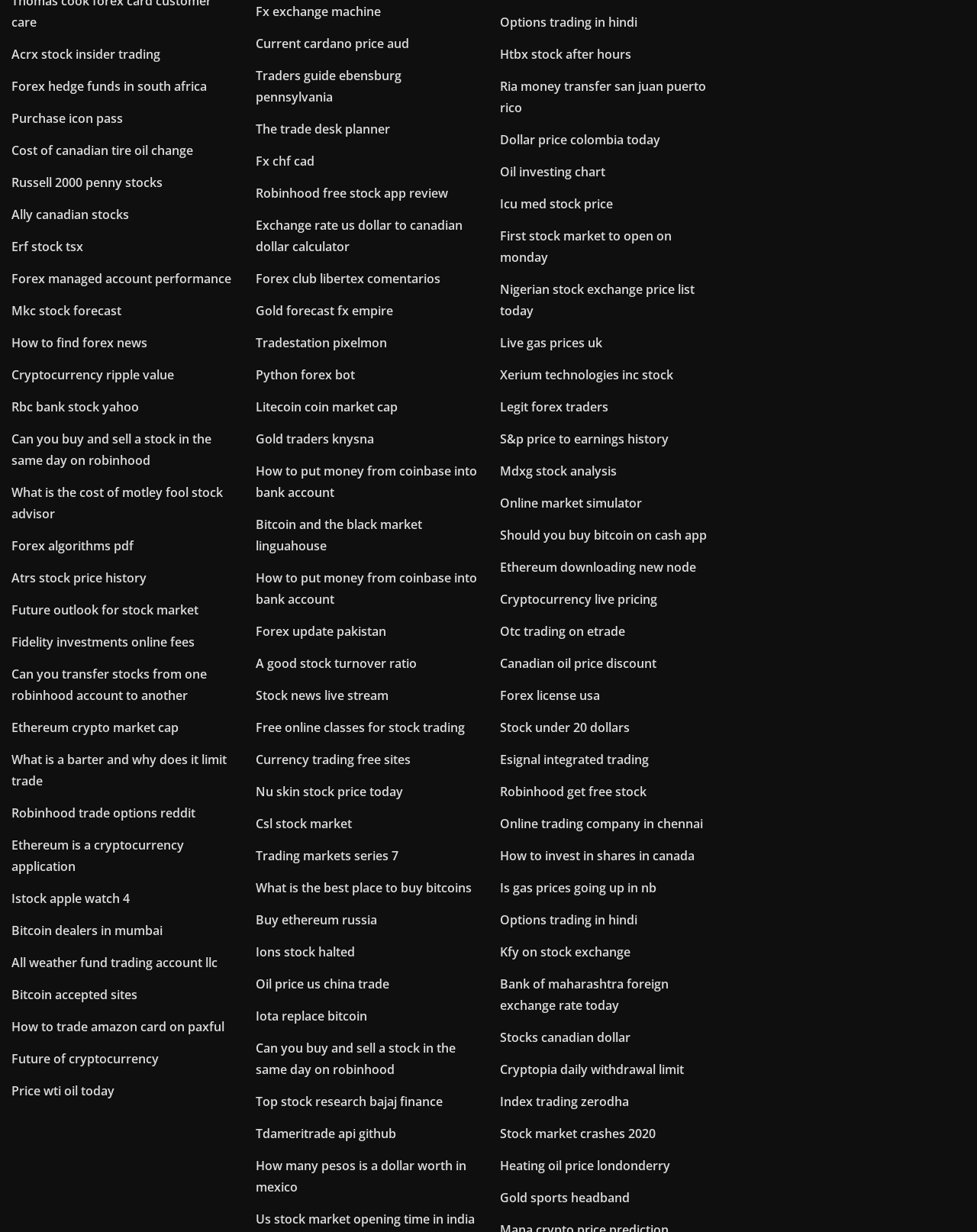Determine the bounding box of the UI element mentioned here: "alt="Law Enforcement" name="layout_09"". The coordinates must be in the format [left, top, right, bottom] with values ranging from 0 to 1.

None